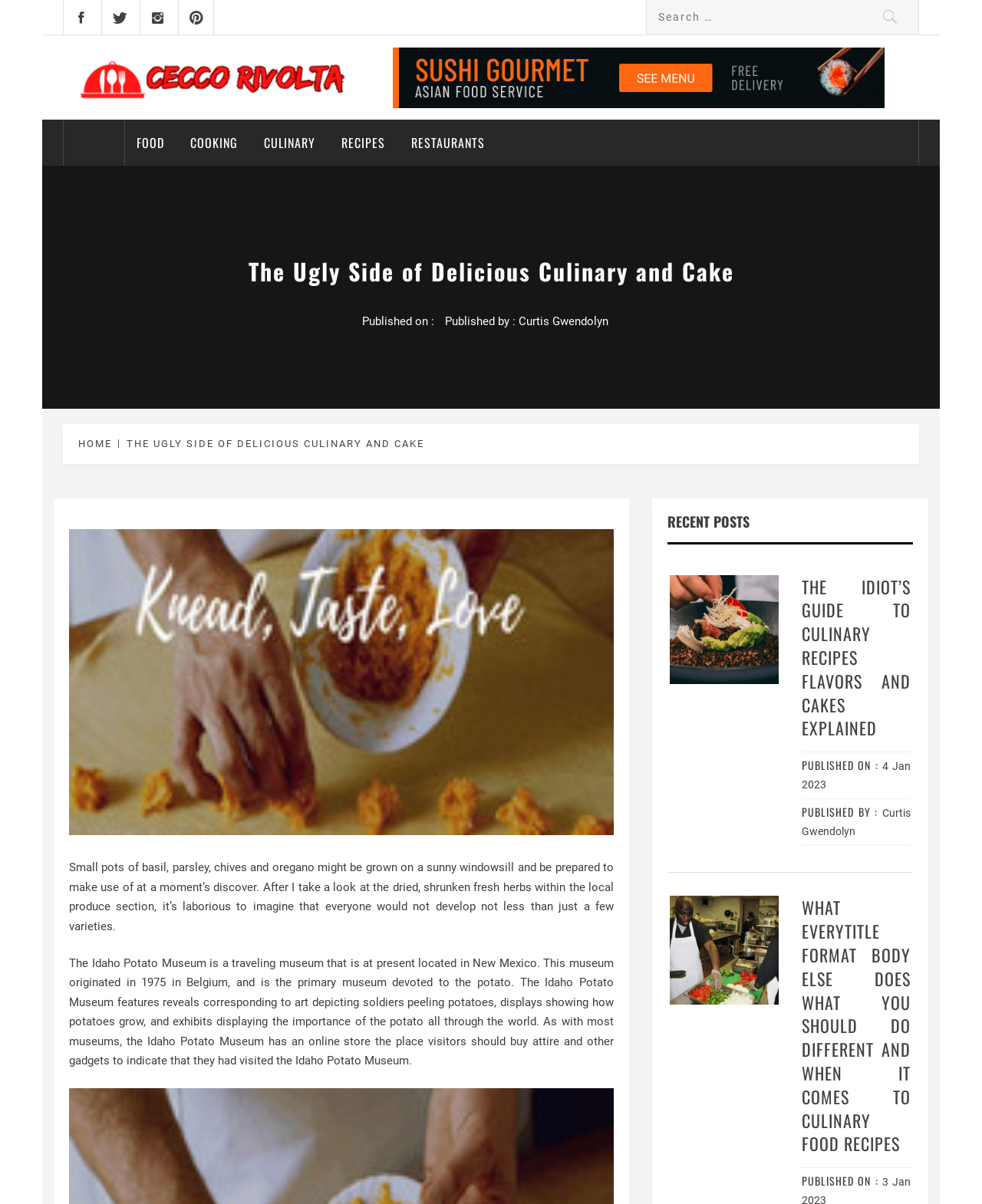Please predict the bounding box coordinates of the element's region where a click is necessary to complete the following instruction: "Click on FOOD". The coordinates should be represented by four float numbers between 0 and 1, i.e., [left, top, right, bottom].

[0.127, 0.1, 0.179, 0.138]